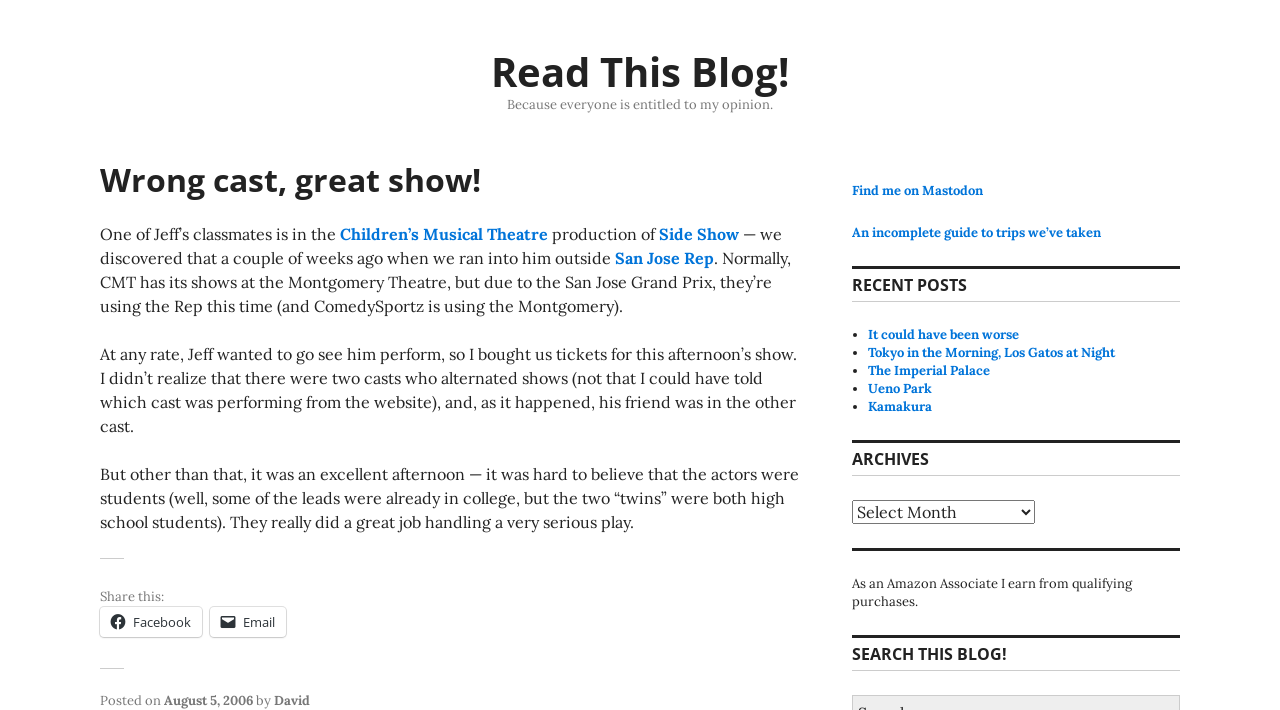Refer to the image and provide an in-depth answer to the question:
What is the name of the author of the blog post?

The answer can be found at the bottom of the webpage, where it is mentioned that 'Posted on August 5, 2006 by David'.